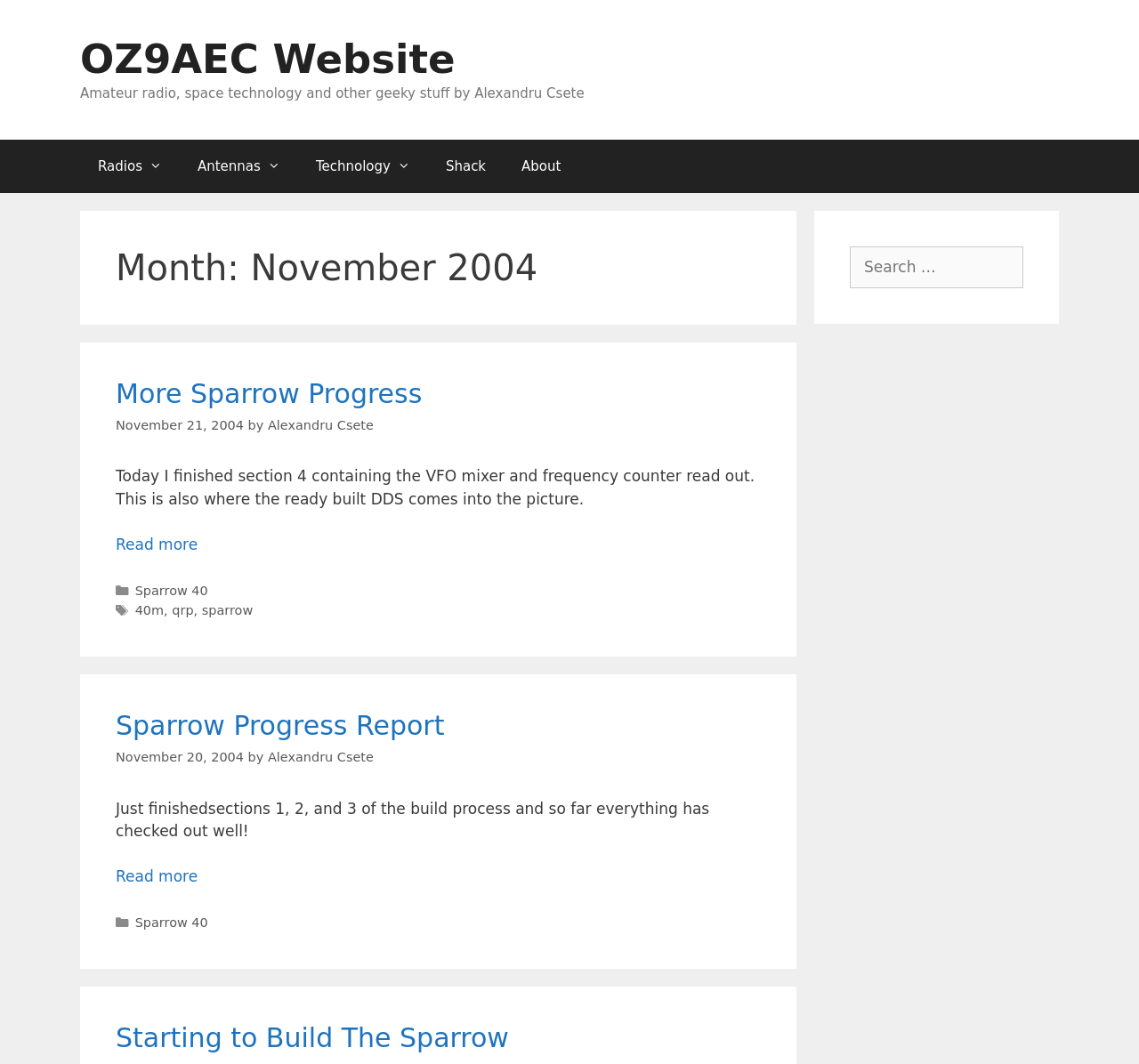Use a single word or phrase to answer this question: 
What is the purpose of the search box?

To search the website